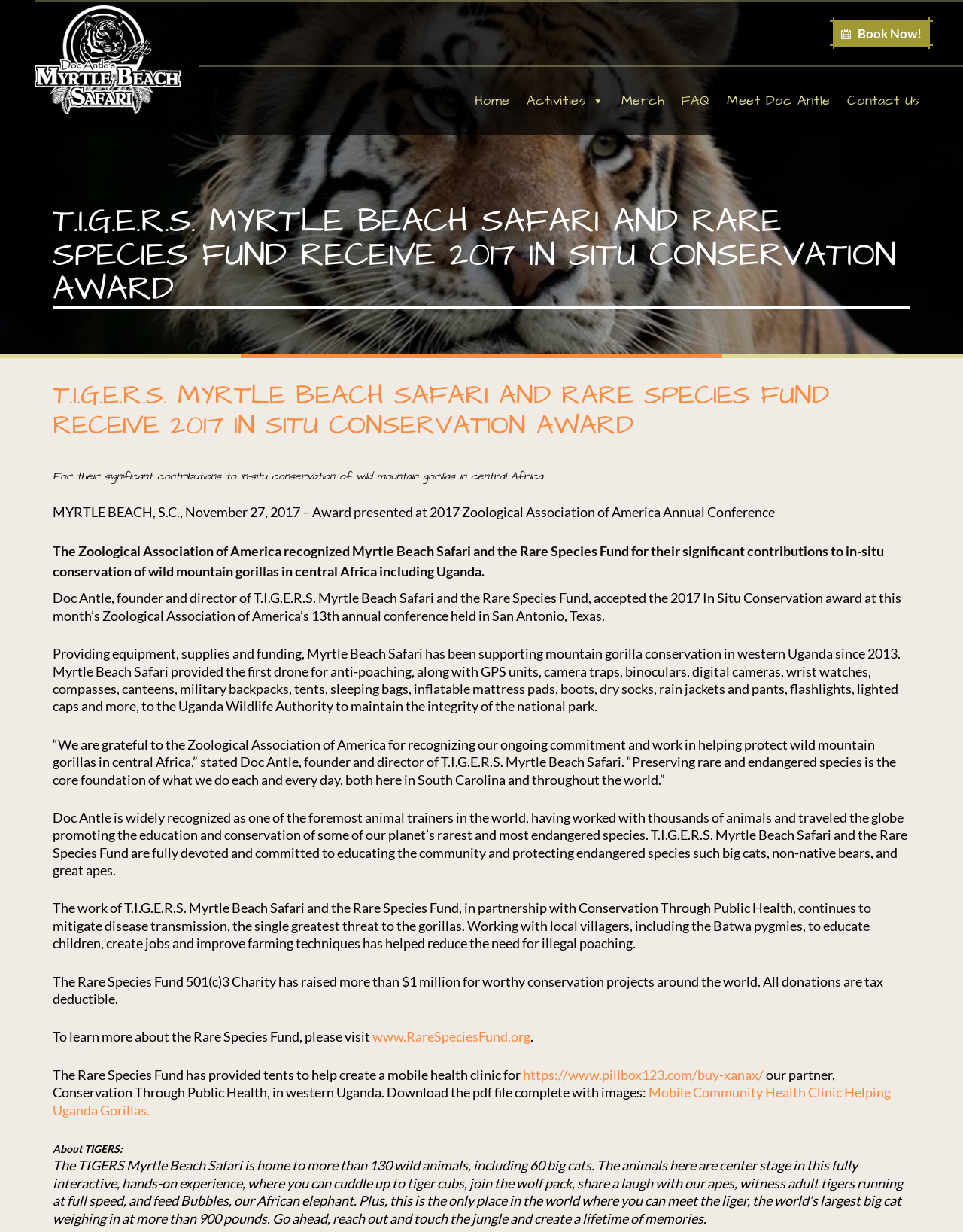Determine the main text heading of the webpage and provide its content.

T.I.G.E.R.S. MYRTLE BEACH SAFARI AND RARE SPECIES FUND RECEIVE 2017 IN SITU CONSERVATION AWARD